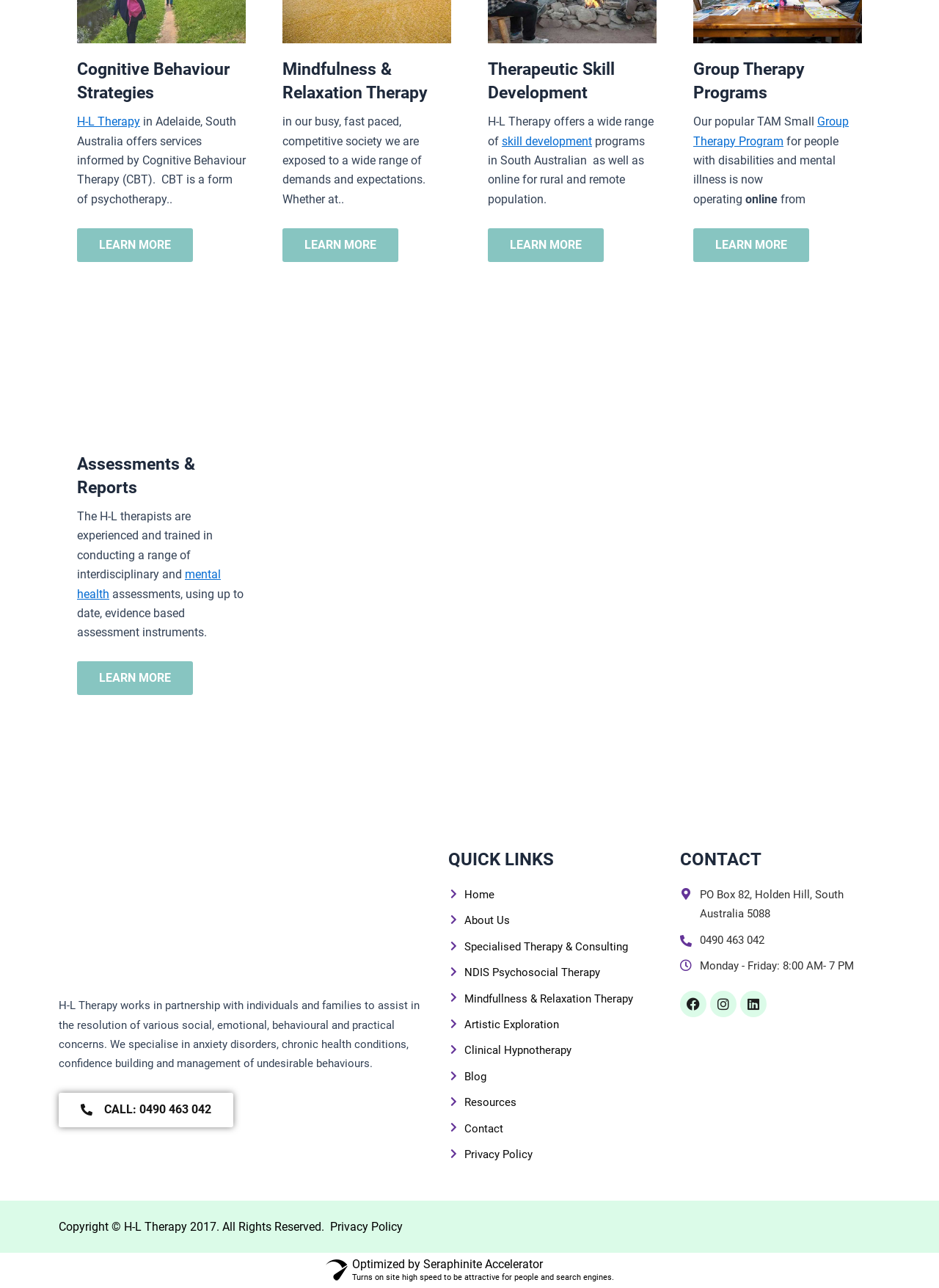Find the bounding box coordinates of the clickable element required to execute the following instruction: "Learn more about Cognitive Behaviour Strategies". Provide the coordinates as four float numbers between 0 and 1, i.e., [left, top, right, bottom].

[0.082, 0.177, 0.205, 0.203]